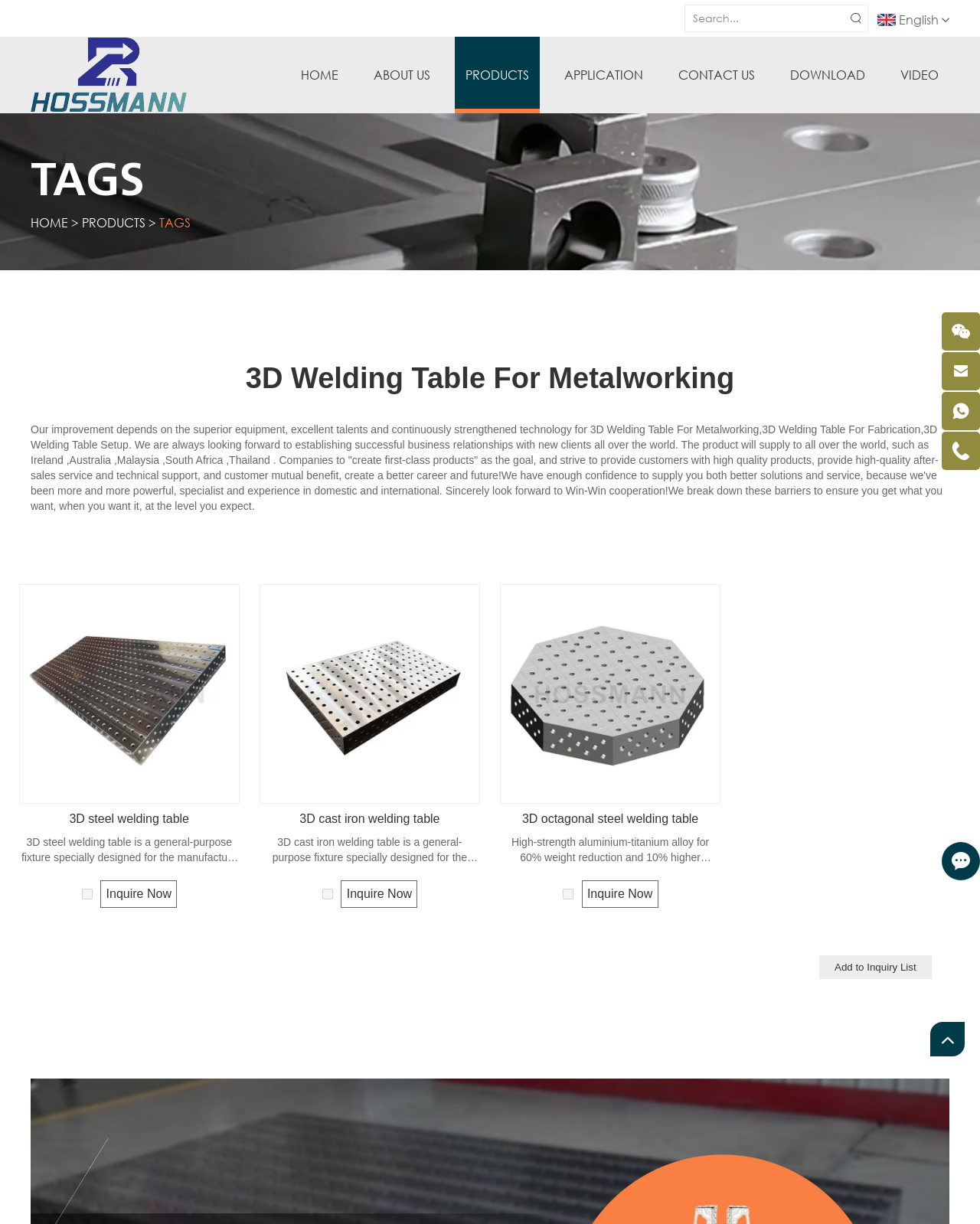Can you provide the bounding box coordinates for the element that should be clicked to implement the instruction: "Add products to inquiry list"?

[0.836, 0.781, 0.951, 0.8]